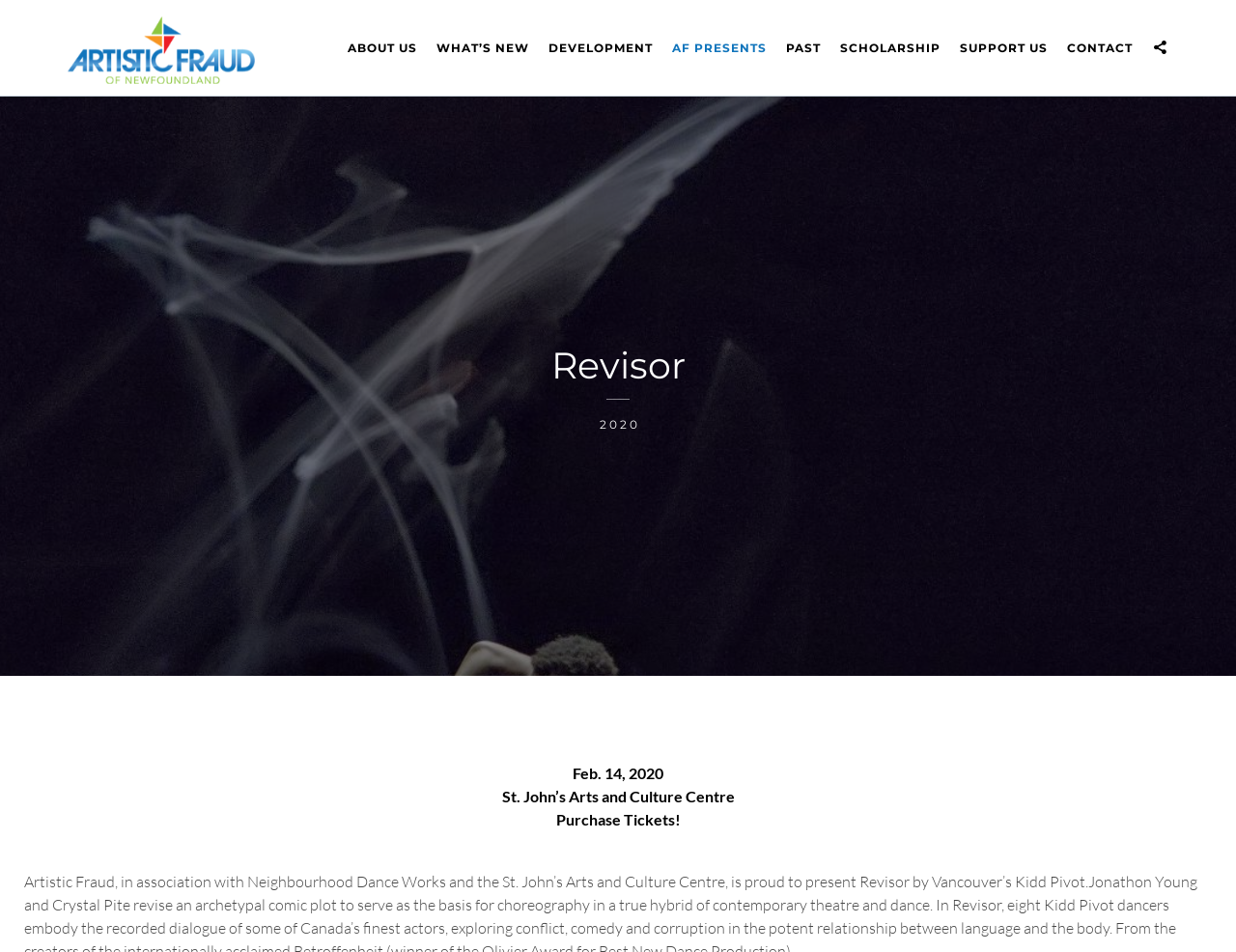Offer an in-depth caption of the entire webpage.

The webpage is about Revisor, an artistic project by Artistic Fraud. At the top left, there is a logo of Artistic Fraud, which is an image with a link to the organization's page. Next to the logo, there is a navigation menu with seven links: ABOUT US, WHAT’S NEW, DEVELOPMENT, AF PRESENTS, PAST, SCHOLARSHIP, and SUPPORT US. These links are aligned horizontally and take up the top section of the page.

Below the navigation menu, there are two headings. The first heading, "Revisor", is a title that spans the width of the page. The second heading, "2020", is a subtitle that indicates the year of the project.

Further down, there is an event listing with a link to "Feb. 14, 2020 St. John’s Arts and Culture Centre", which suggests that Revisor is a performance or exhibition that took place on that date at the specified venue. Below this listing, there is a call-to-action link, "Purchase Tickets!", which is centered on the page.

At the top right corner, there is a small icon with a link, represented by the Unicode character "\ue10a". This icon may represent a social media profile or a contact link.